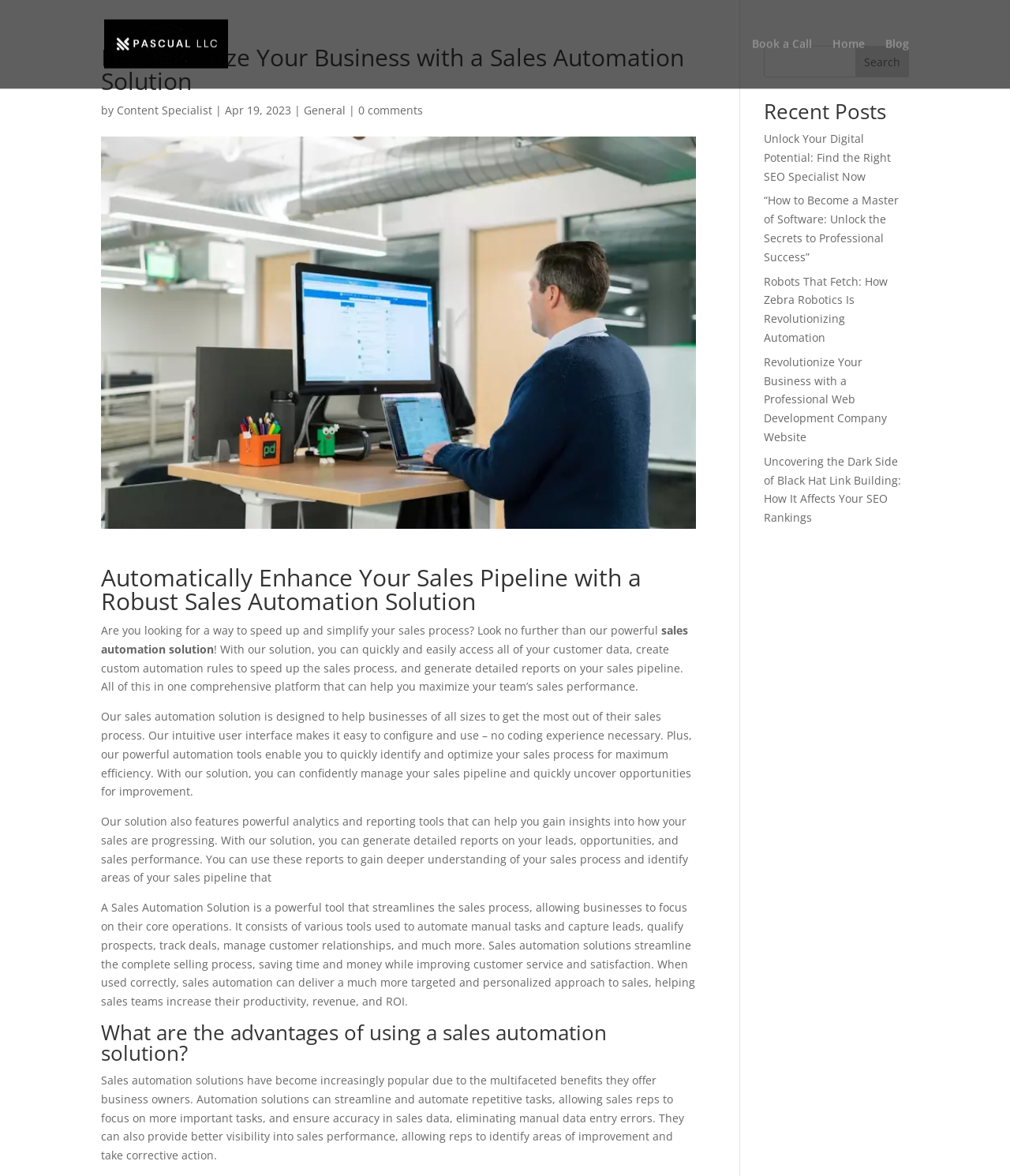Please locate the bounding box coordinates of the element that needs to be clicked to achieve the following instruction: "View Jamie Frater's profile". The coordinates should be four float numbers between 0 and 1, i.e., [left, top, right, bottom].

None